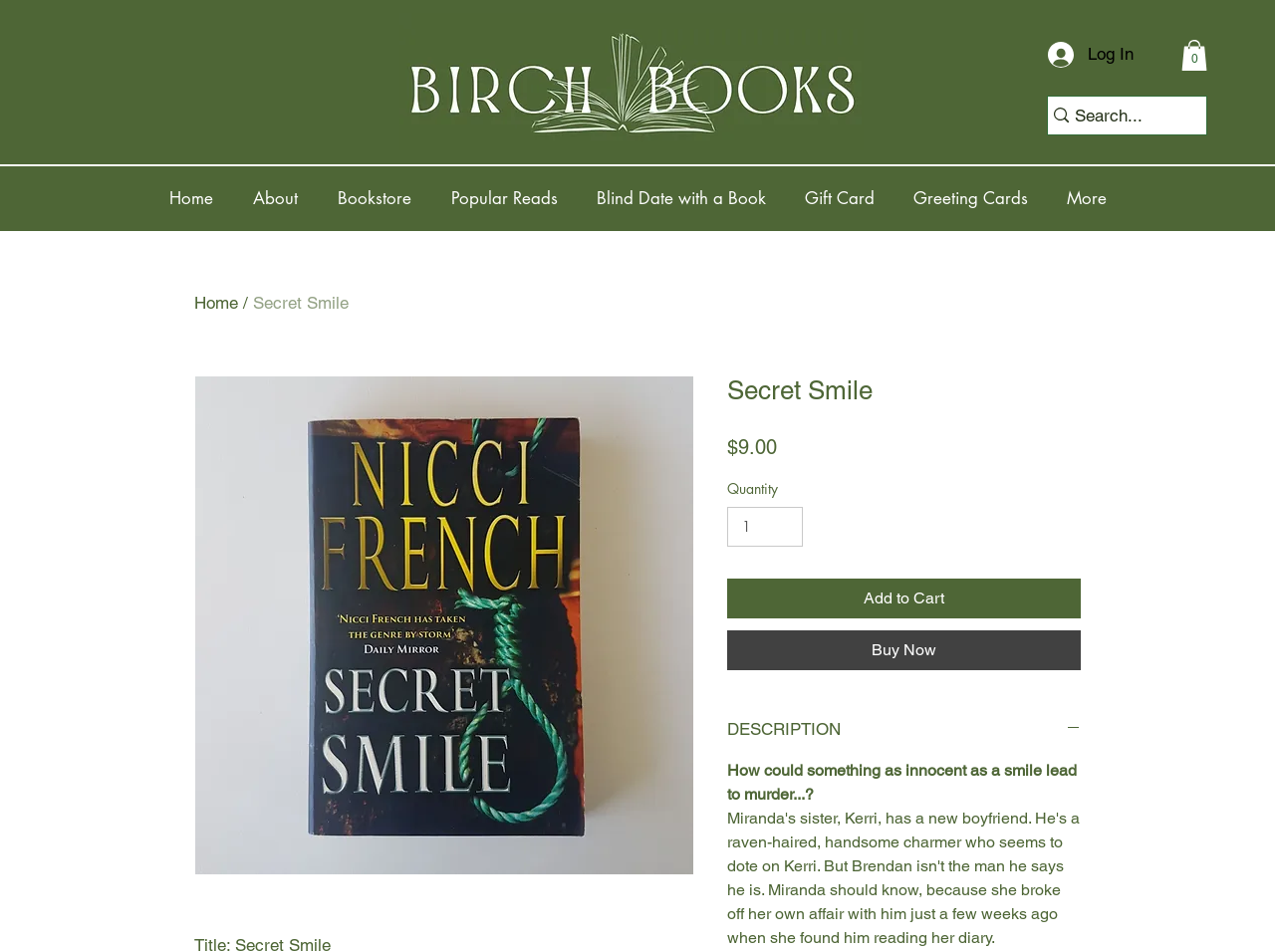Identify and provide the bounding box coordinates of the UI element described: "City of Helsinki website". The coordinates should be formatted as [left, top, right, bottom], with each number being a float between 0 and 1.

None